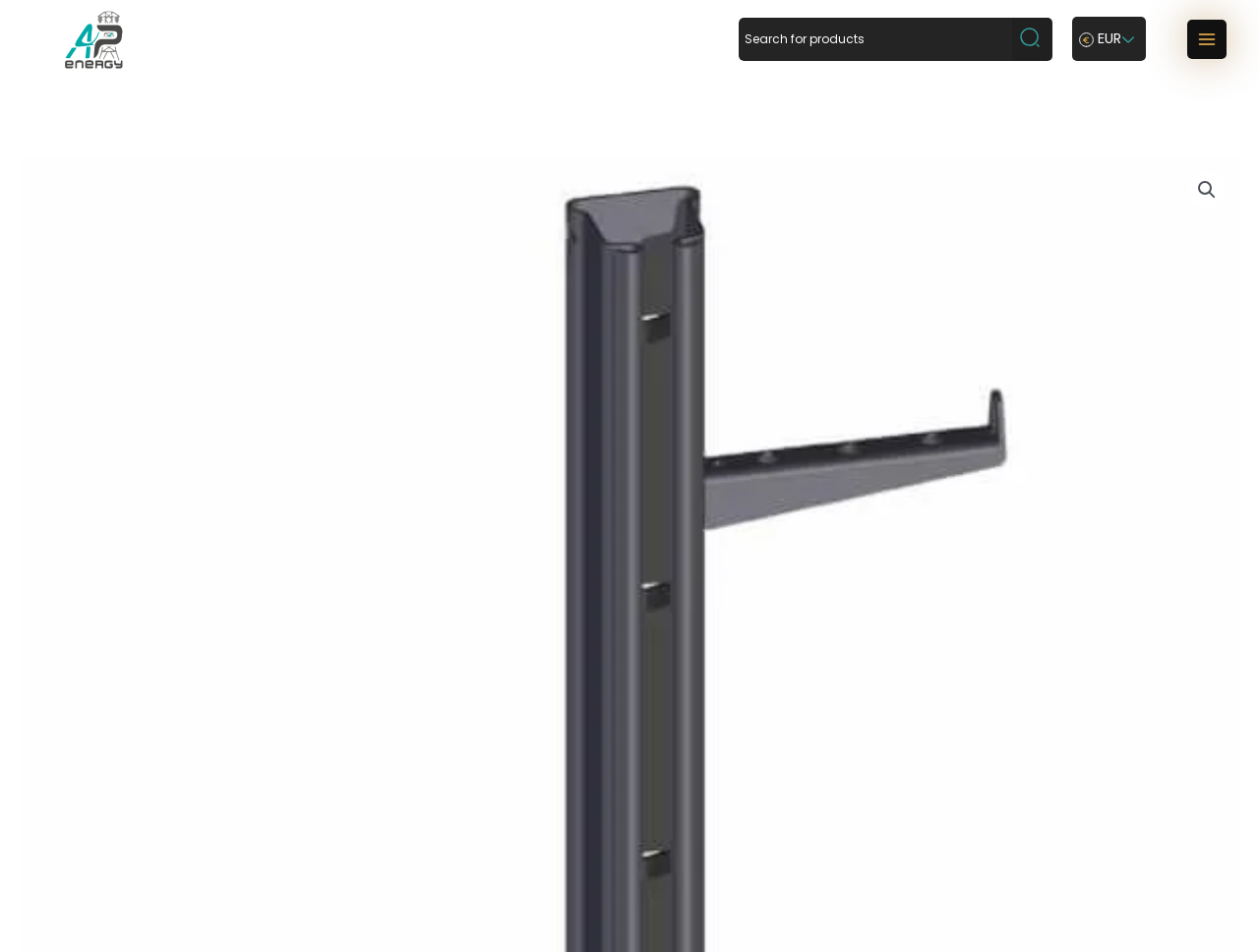From the webpage screenshot, predict the bounding box coordinates (top-left x, top-left y, bottom-right x, bottom-right y) for the UI element described here: 🔍

[0.945, 0.18, 0.973, 0.218]